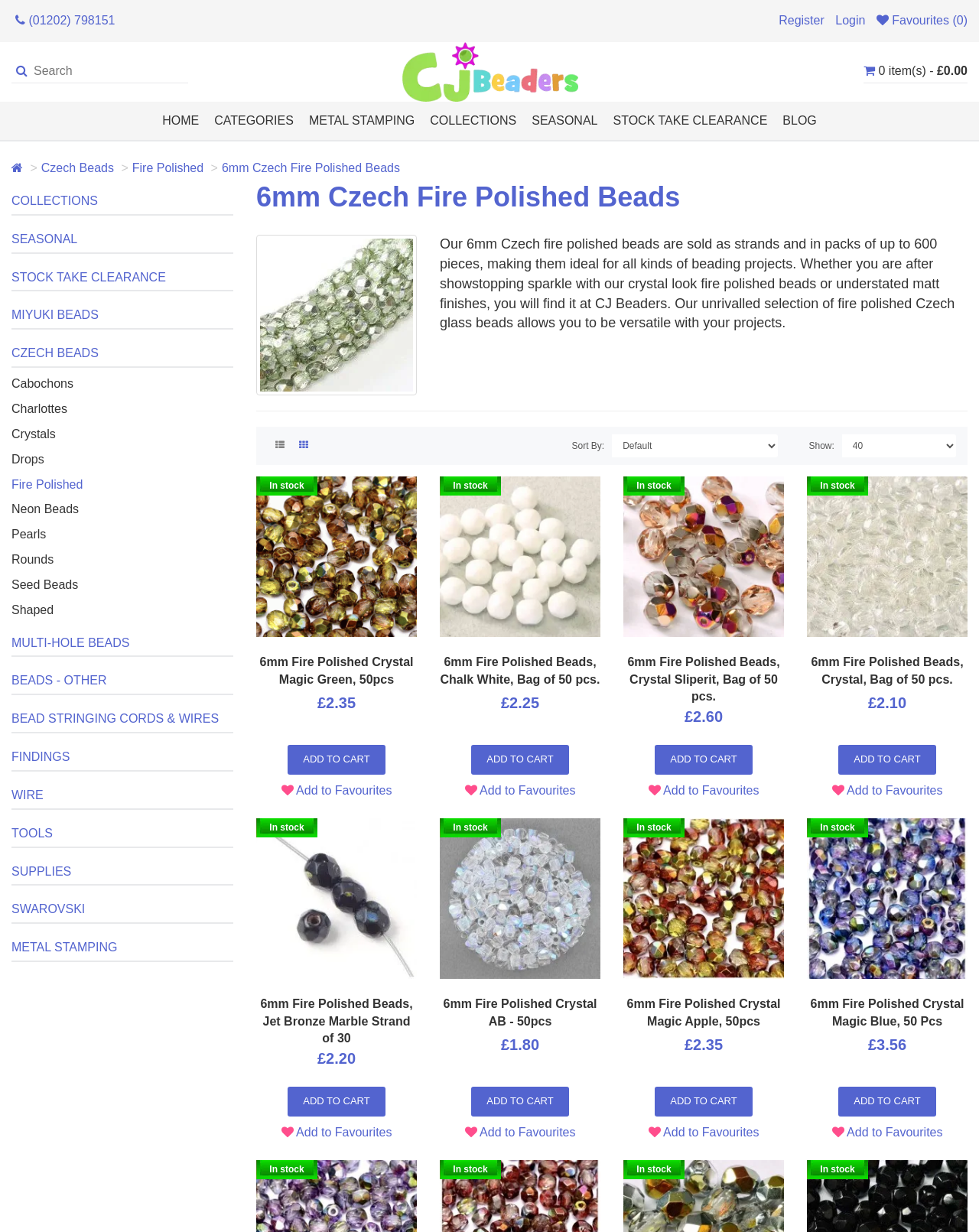Given the following UI element description: "Categories", find the bounding box coordinates in the webpage screenshot.

[0.211, 0.083, 0.308, 0.114]